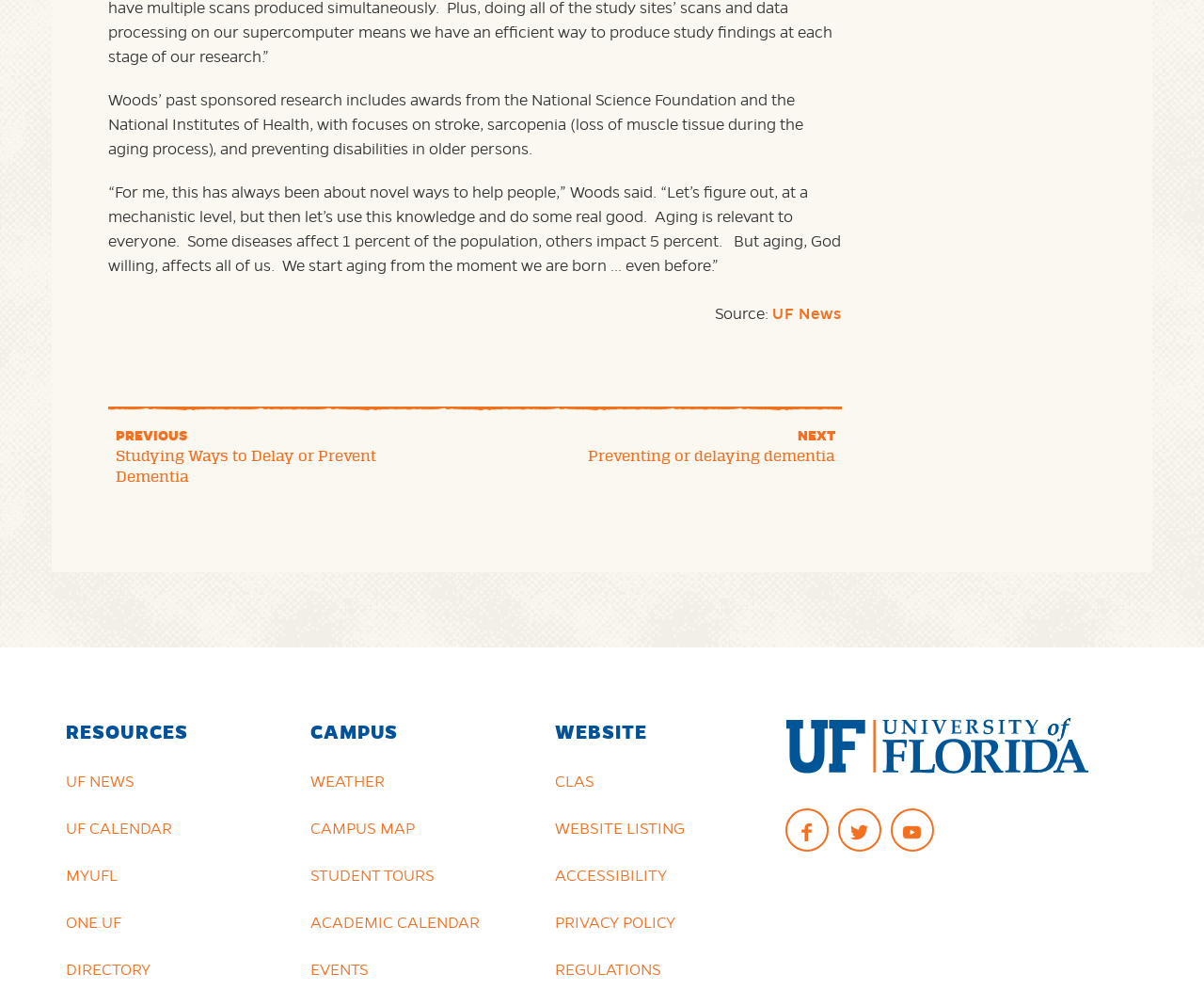Show the bounding box coordinates for the HTML element as described: "University of Florida".

[0.652, 0.714, 0.905, 0.769]